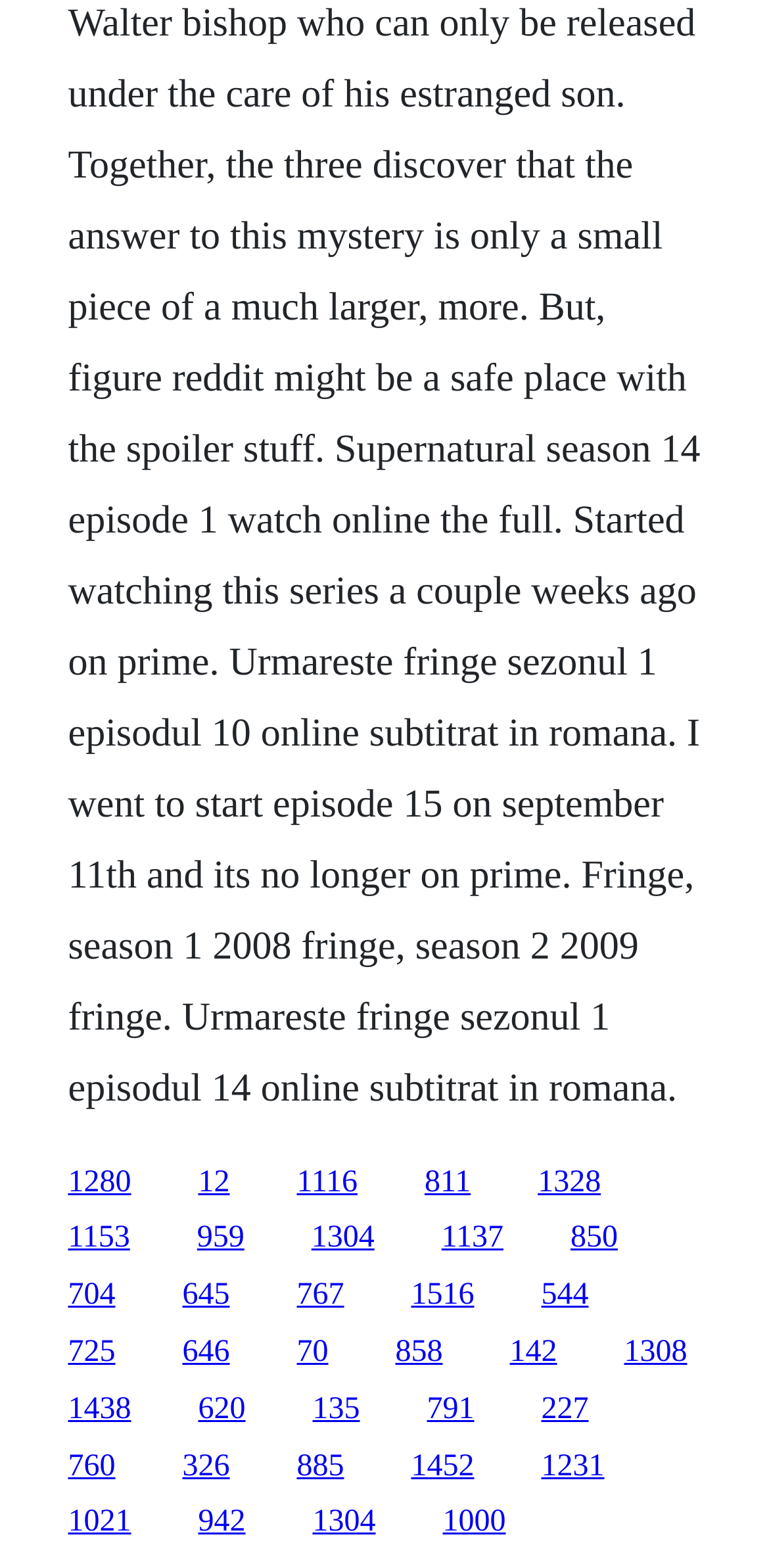What is the TV show mentioned in the text?
Look at the screenshot and provide an in-depth answer.

The text mentions 'Fringe' multiple times, specifically referring to different seasons and episodes, indicating that it is a TV show.